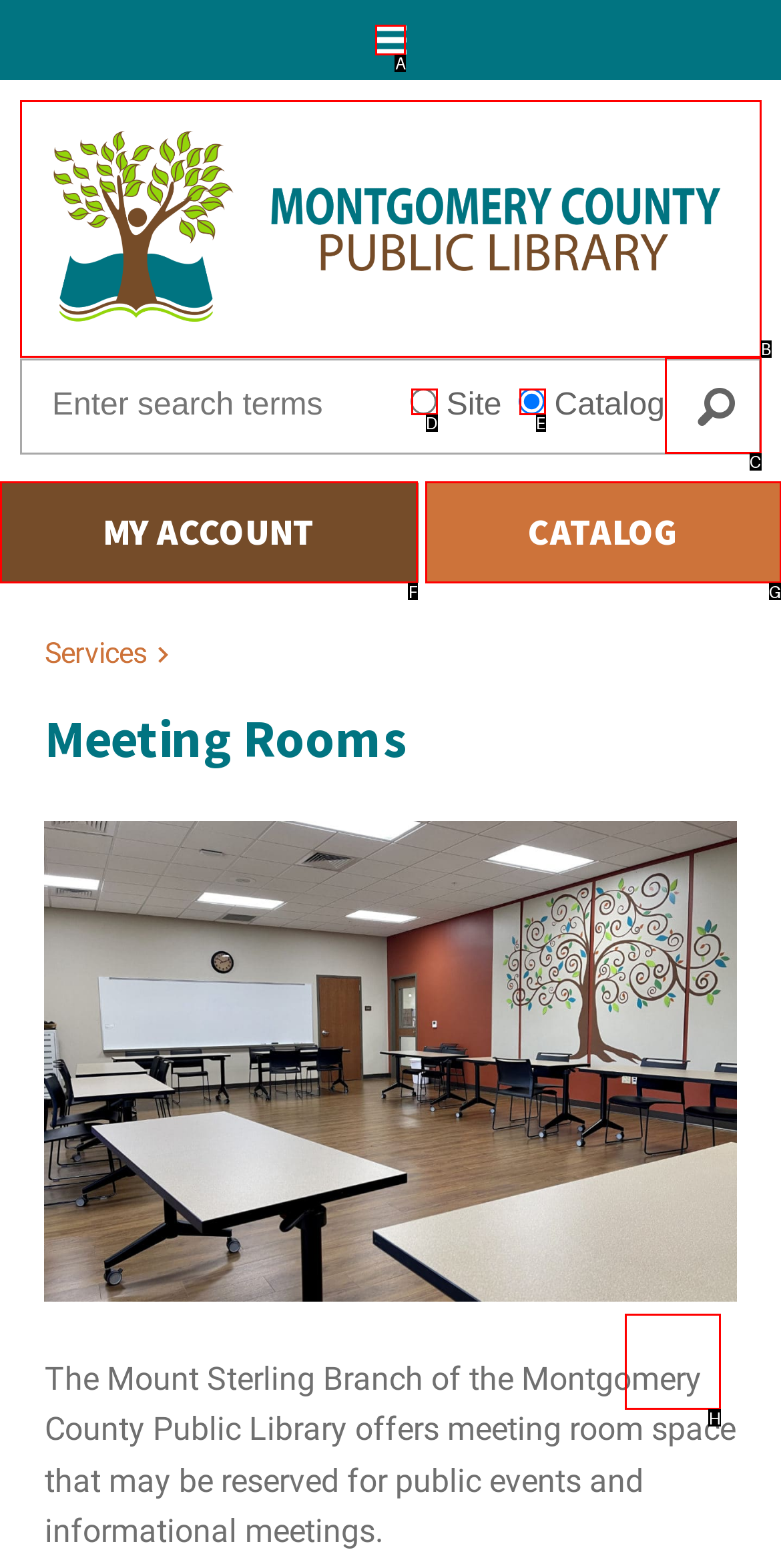Determine the appropriate lettered choice for the task: Go back to top. Reply with the correct letter.

H